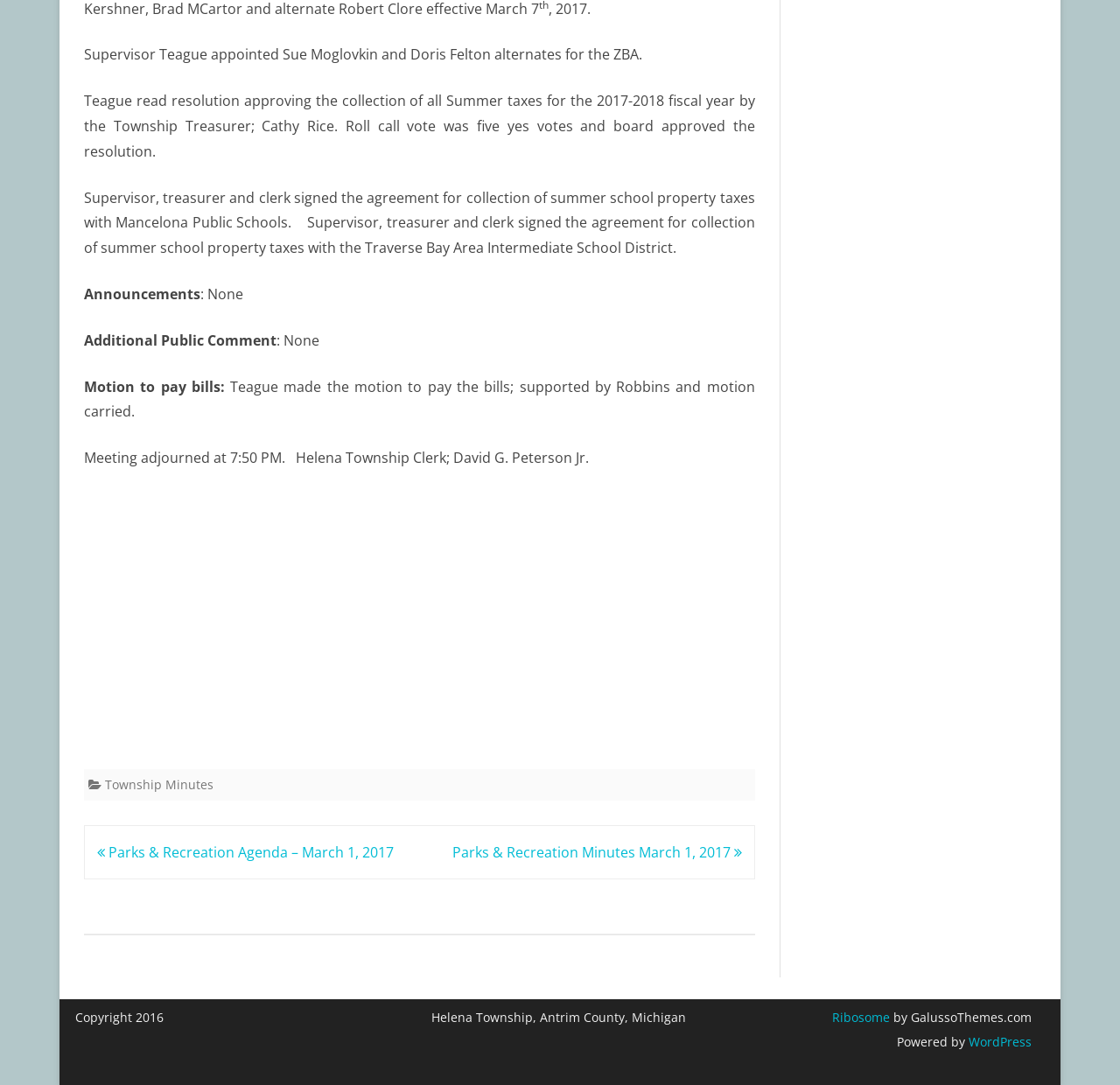What is the copyright year mentioned at the bottom of the page?
Using the image as a reference, answer with just one word or a short phrase.

2016